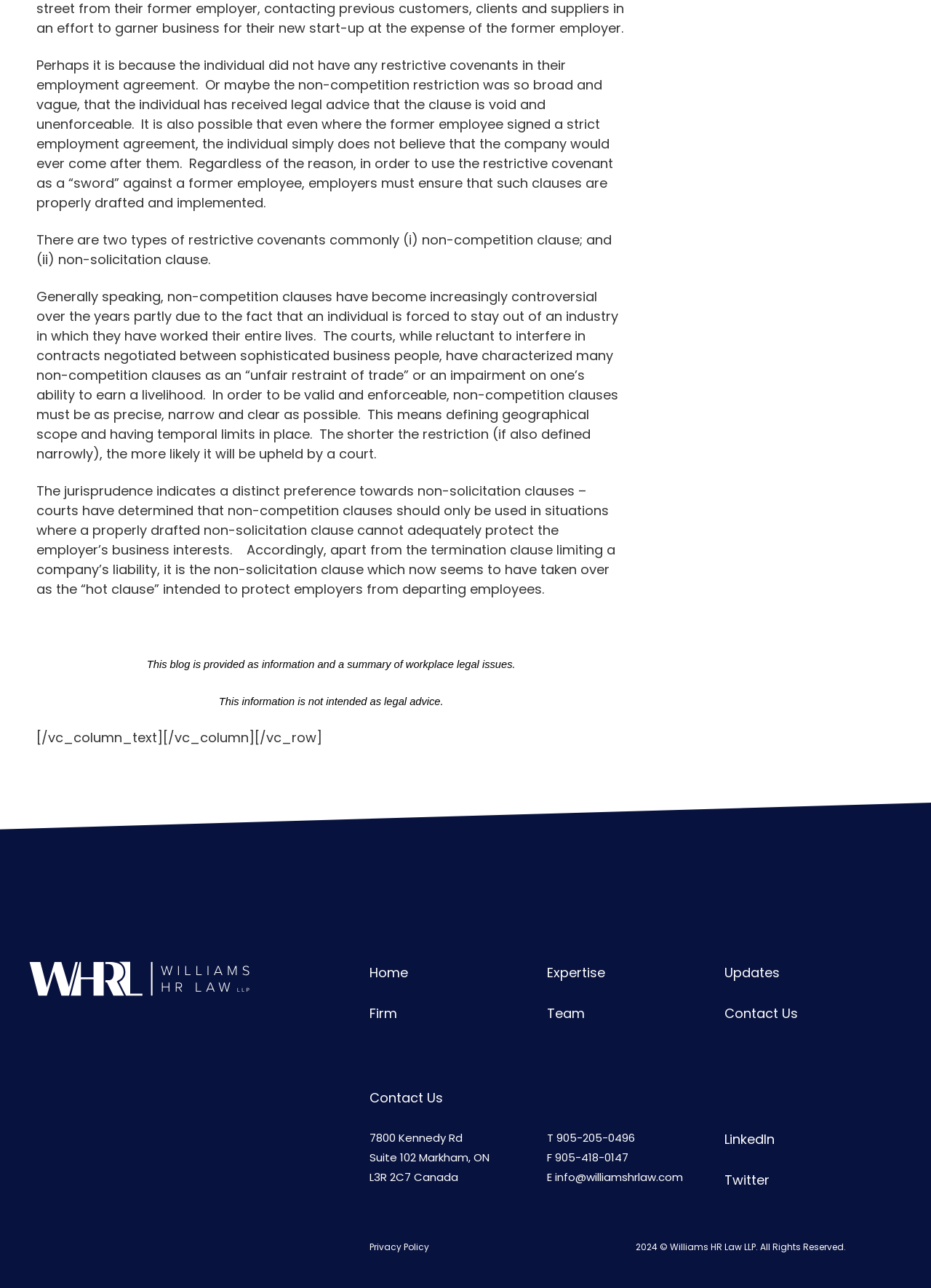What is the disclaimer about the blog content?
Please use the image to provide an in-depth answer to the question.

The disclaimer is mentioned in the webpage, which states 'This information is not intended as legal advice.' This indicates that the blog content is not intended to be taken as legal advice.